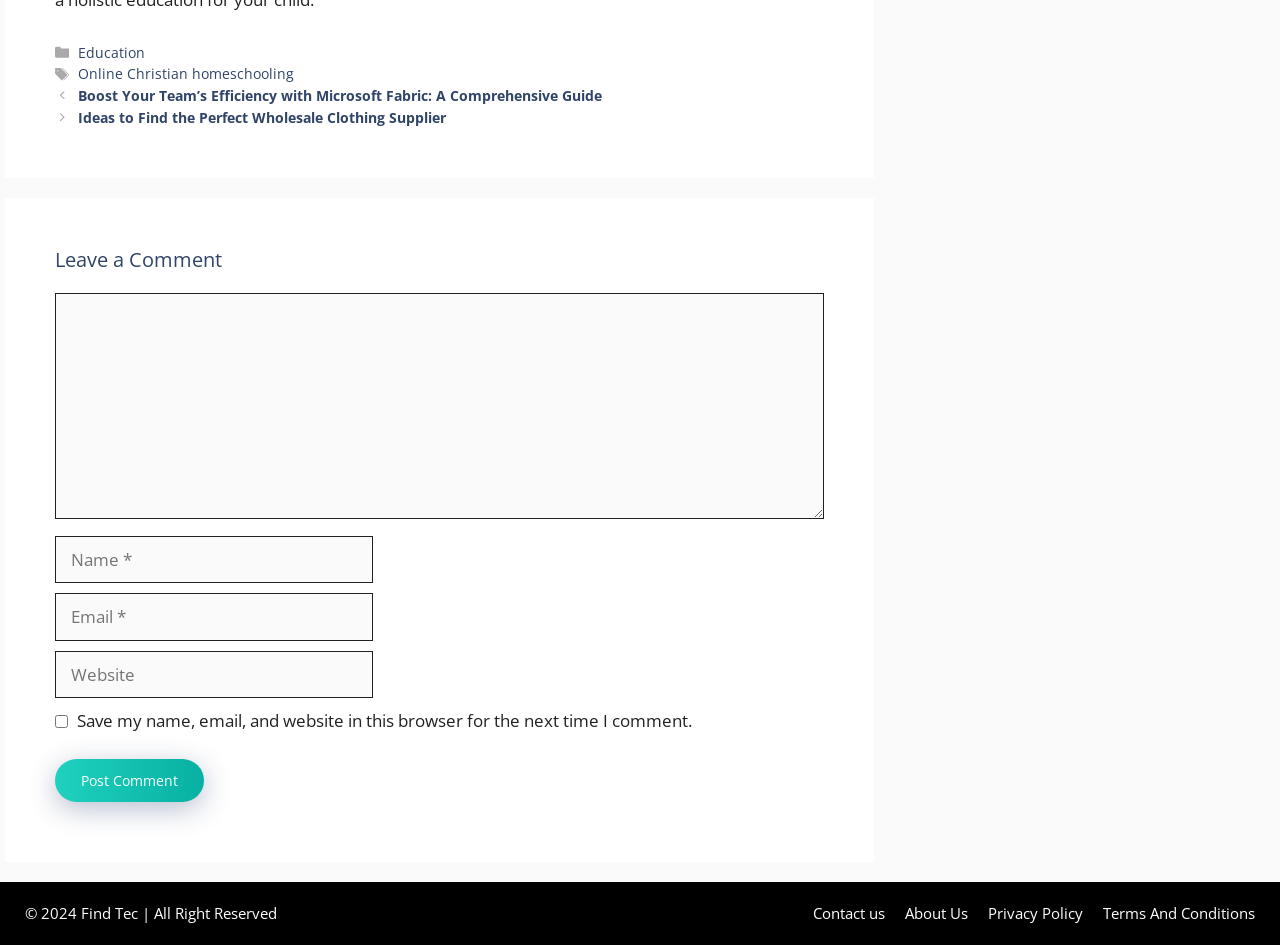Identify the bounding box coordinates of the area you need to click to perform the following instruction: "Click on the 'Post Comment' button".

[0.043, 0.804, 0.159, 0.849]